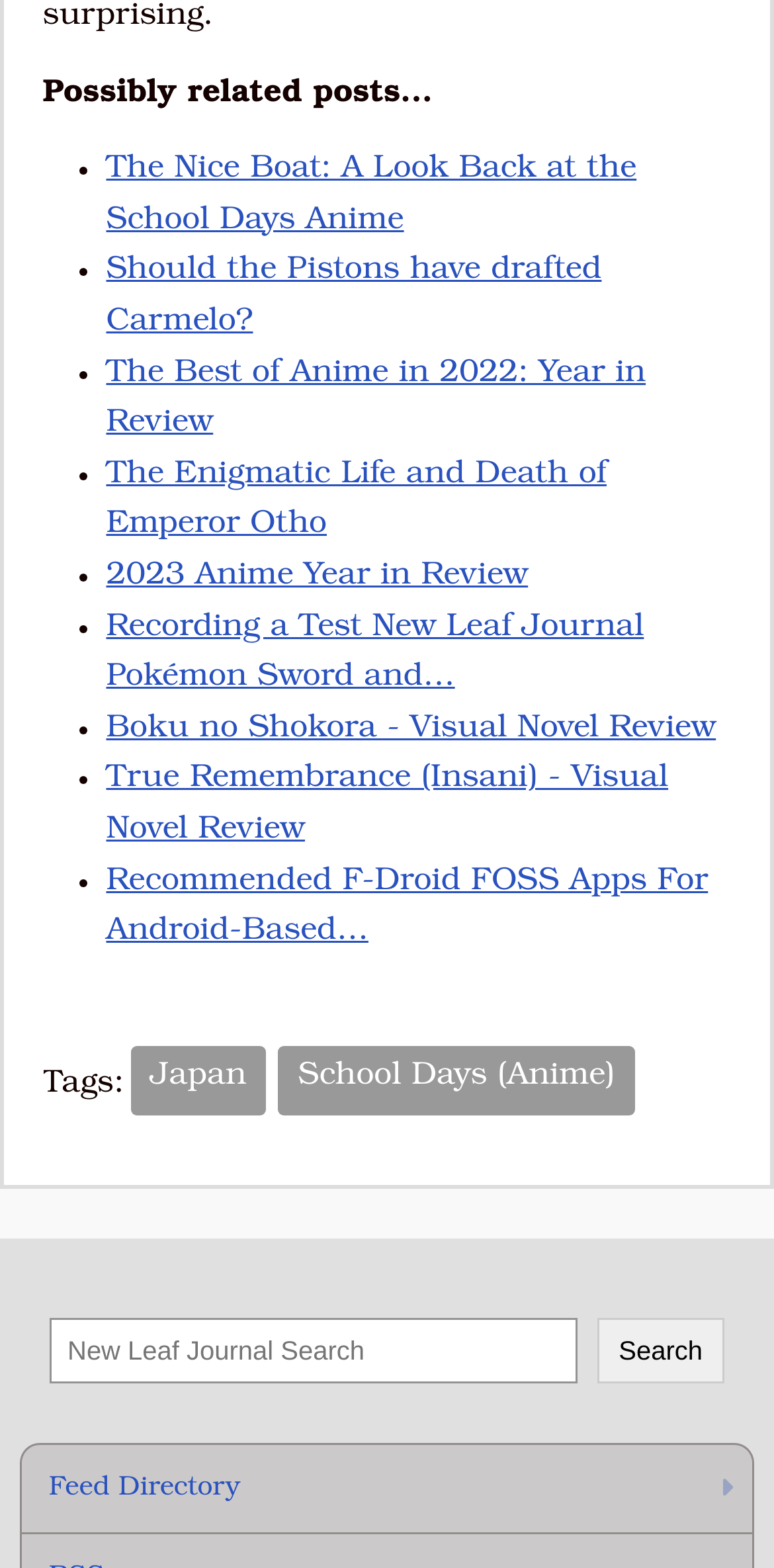Can you give a detailed response to the following question using the information from the image? How many tags are listed?

I counted the number of links in the section with the title 'Tags:' and found 2 links.